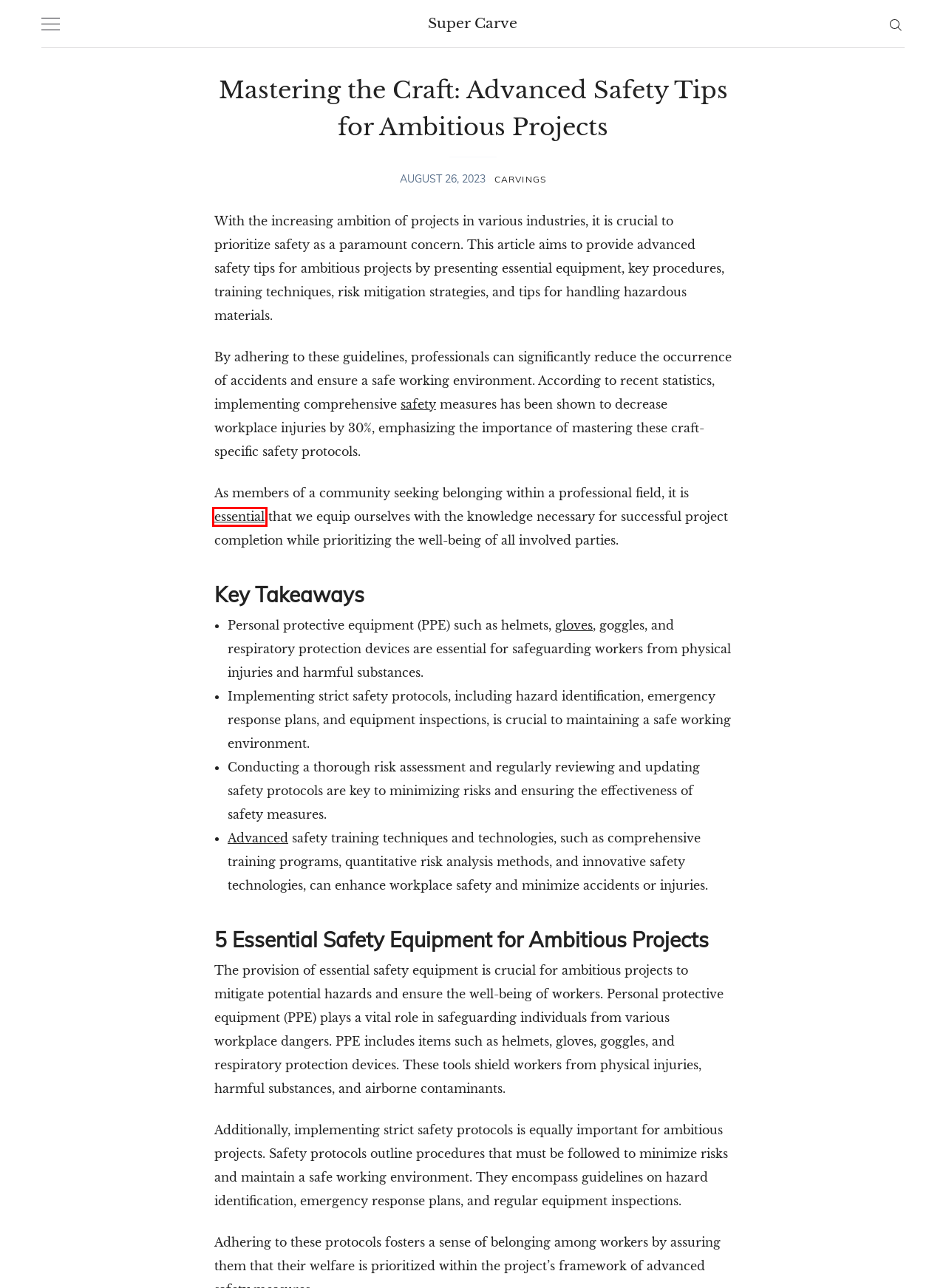Observe the screenshot of a webpage with a red bounding box around an element. Identify the webpage description that best fits the new page after the element inside the bounding box is clicked. The candidates are:
A. Advanced Wood Carving Projects: Masterclass Techniques - Super Carve
B. Wood Carving Protective Equipment: Safety Gloves - Super Carve
C. Safety First: Essential Wood Carving Safety Tips and Precautions - Super Carve
D. Melding Masterpieces: Joining Techniques in Contemporary Wood Carving - Super Carve
E. Young Hands, Old Craft: Introducing Children to the Magic of Wood Carving - Super Carve
F. Carvings - Super Carve
G. Essential Wood Carving Tools for Beginners: A Comprehensive Guide - Super Carve
H. Super Carve - All About Carving

G